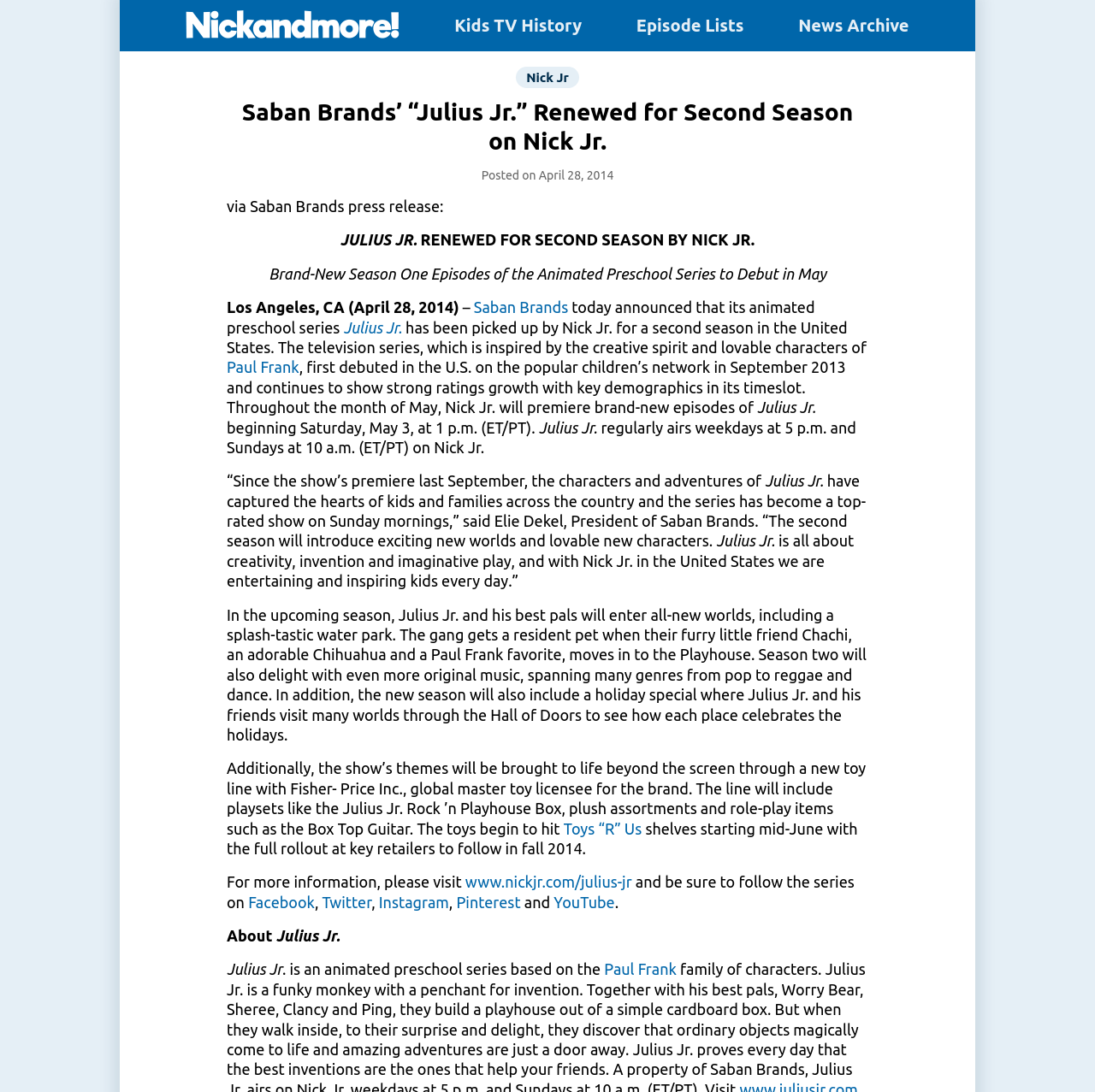Please specify the bounding box coordinates for the clickable region that will help you carry out the instruction: "Check out the Julius Jr. Facebook page".

[0.227, 0.818, 0.287, 0.834]